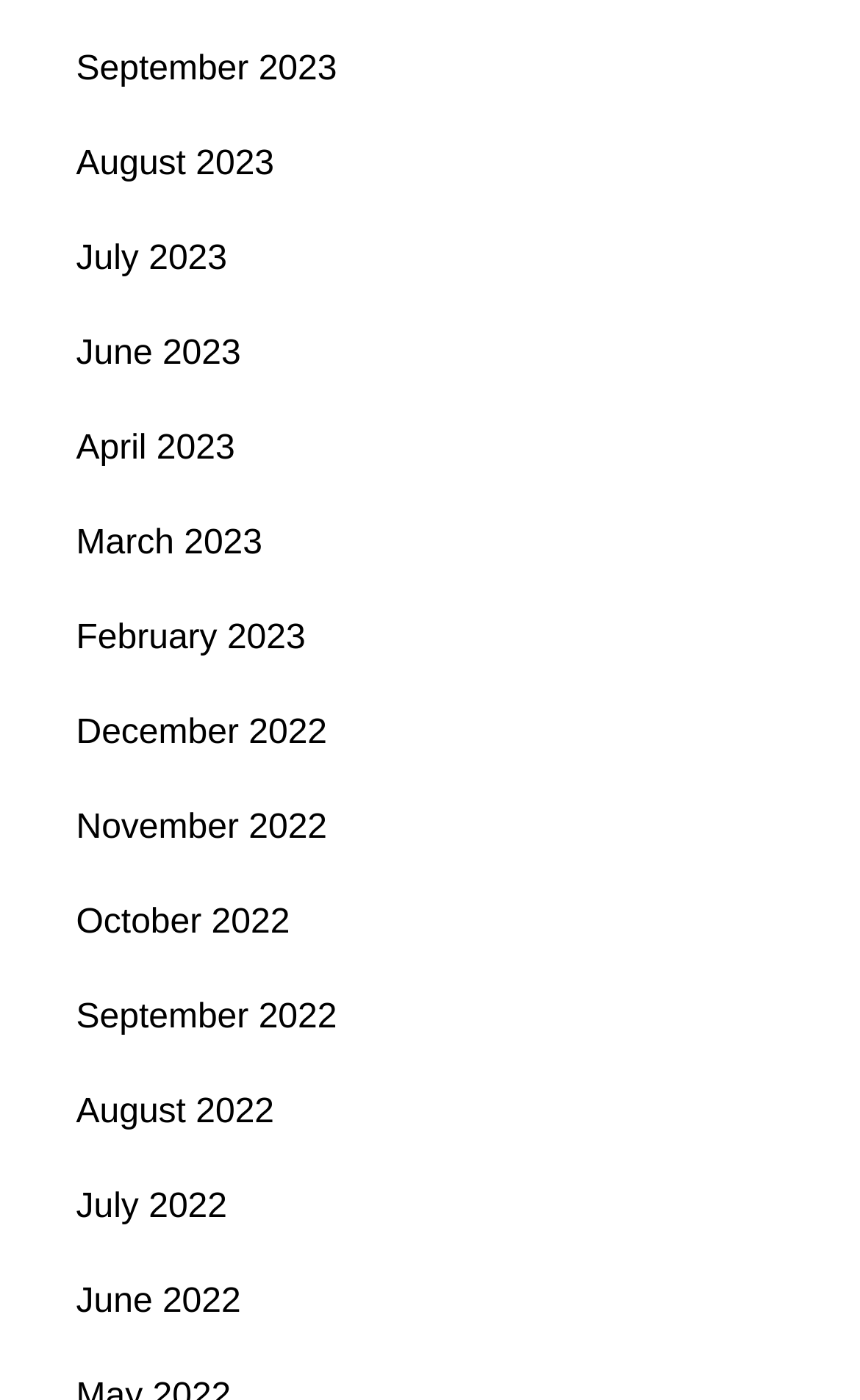Please determine the bounding box coordinates of the section I need to click to accomplish this instruction: "view December 2022".

[0.088, 0.51, 0.38, 0.537]